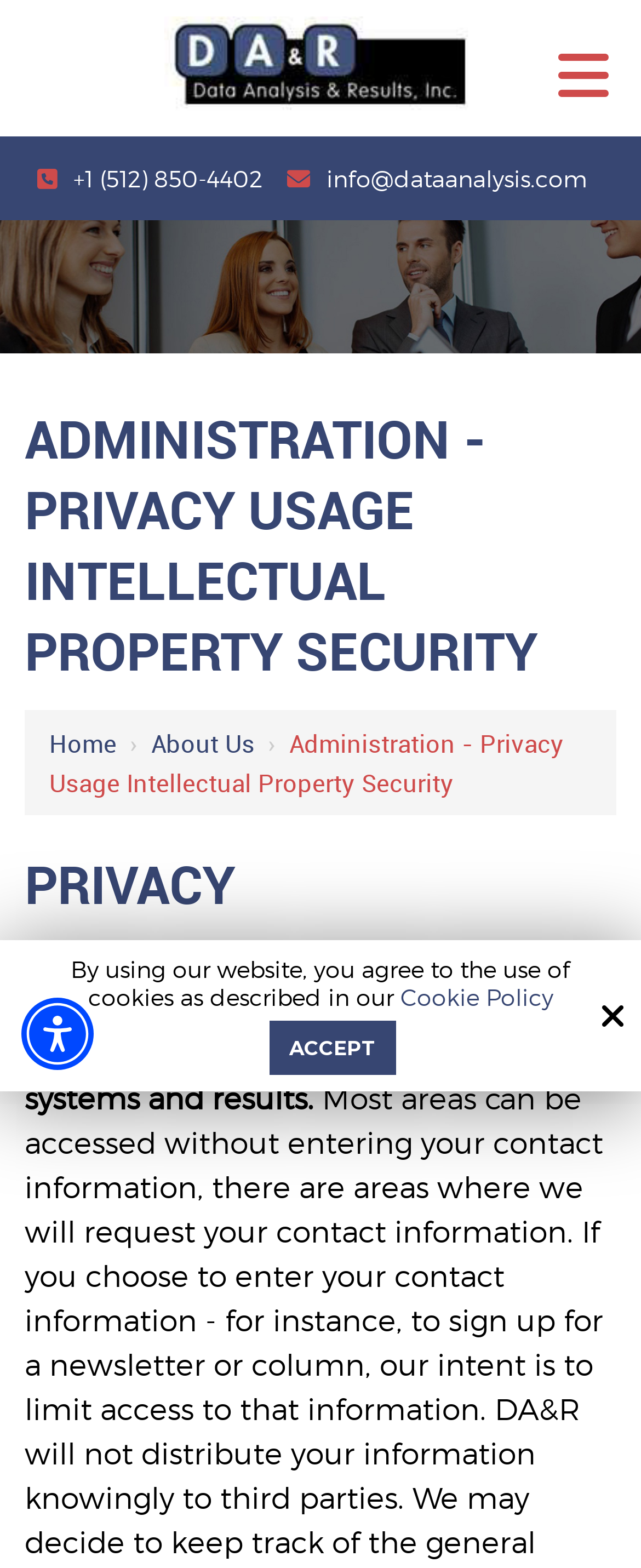Can you find the bounding box coordinates of the area I should click to execute the following instruction: "Click the Accessibility Menu button"?

[0.033, 0.636, 0.146, 0.682]